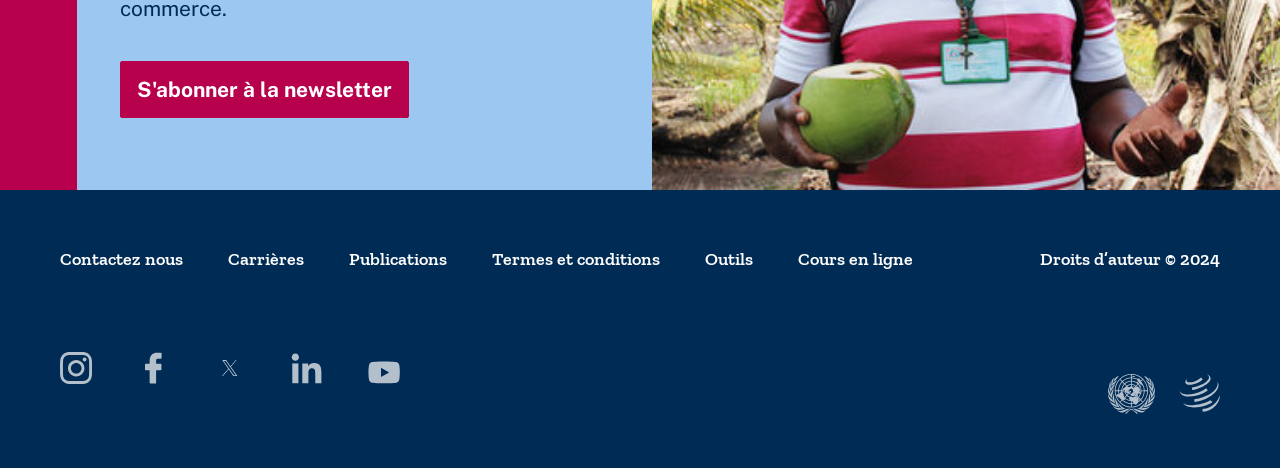Find the bounding box coordinates of the clickable area required to complete the following action: "View terms and conditions".

[0.384, 0.53, 0.516, 0.577]